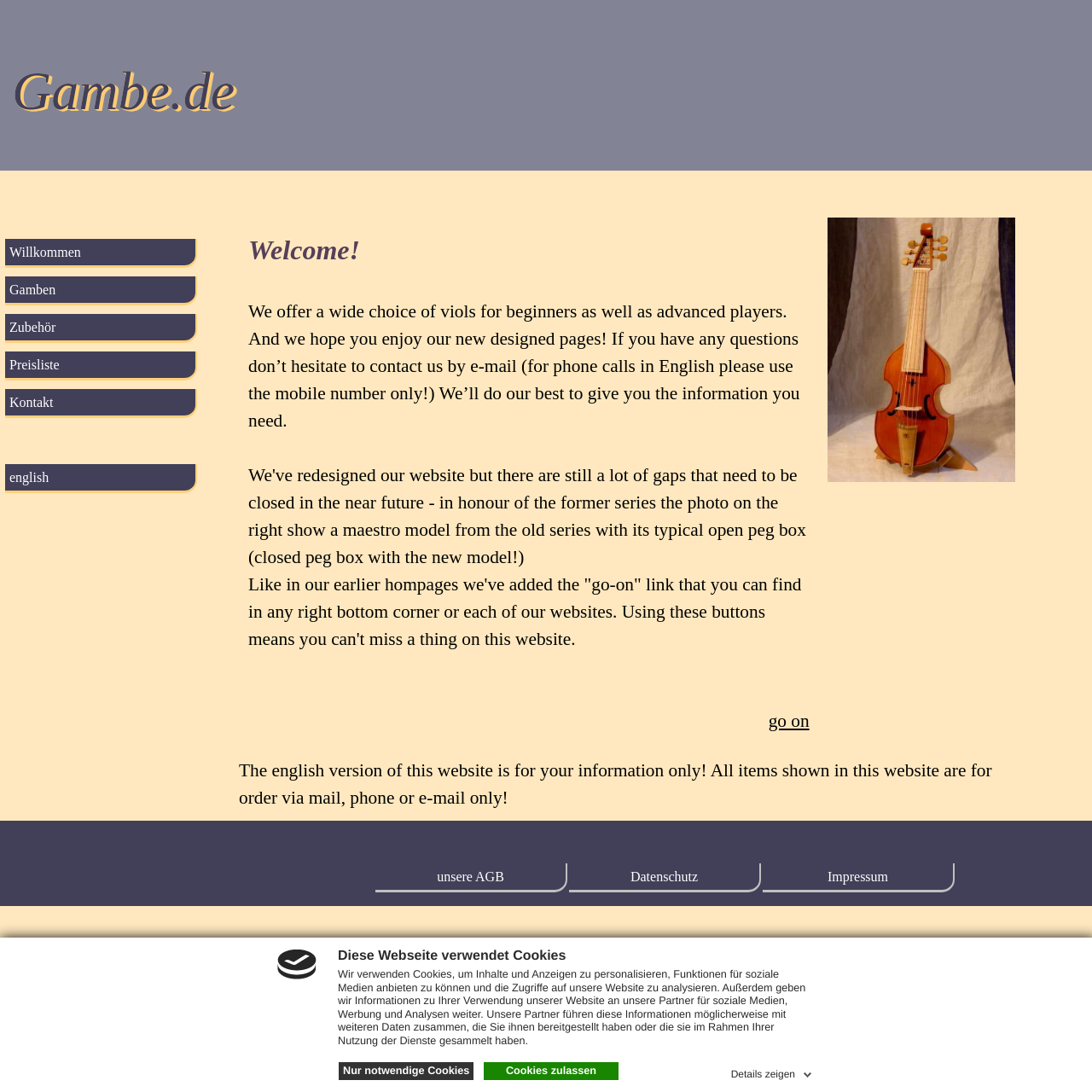Show the bounding box coordinates of the element that should be clicked to complete the task: "Click on the 'go on' link".

[0.704, 0.651, 0.741, 0.67]